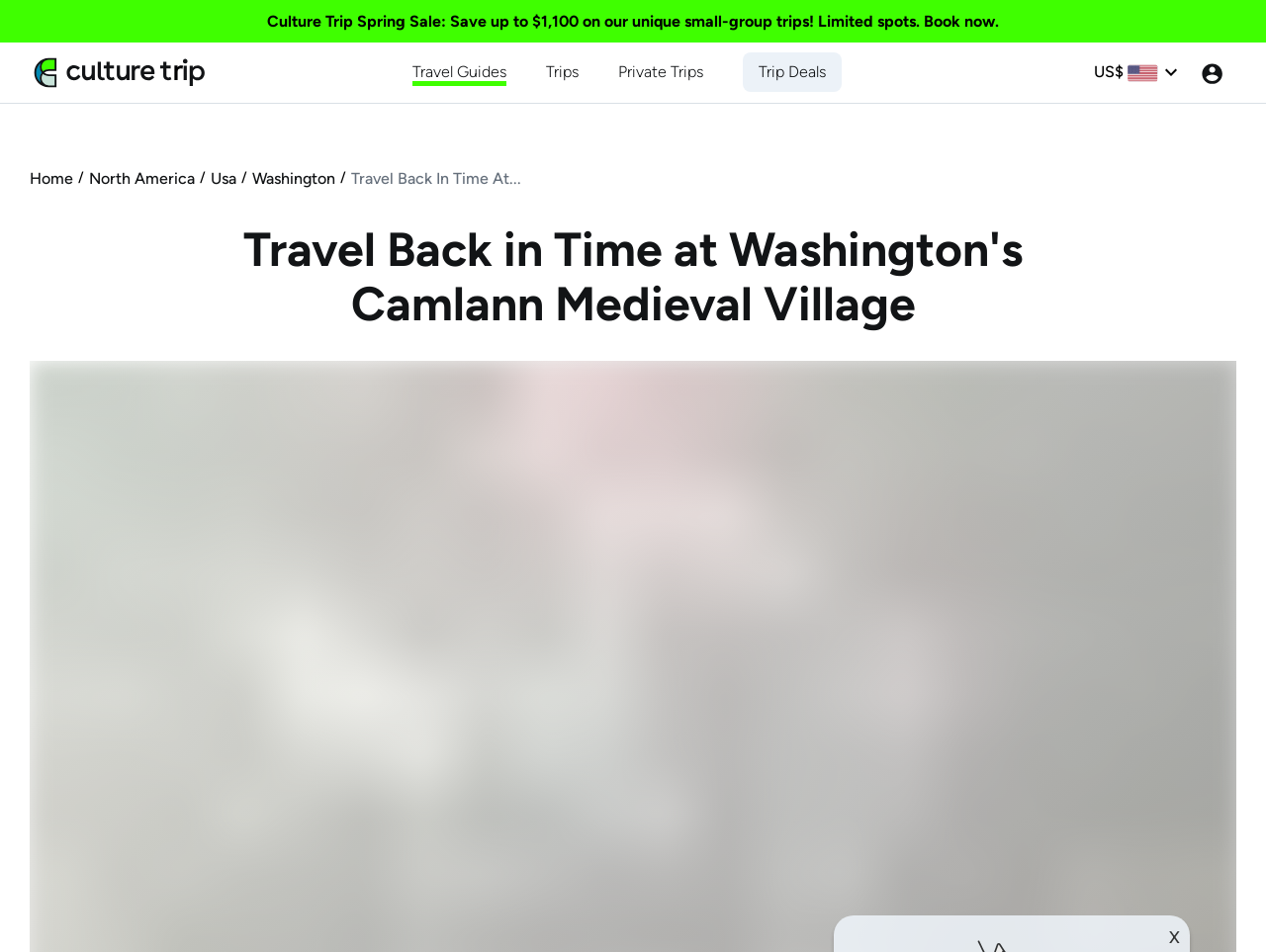Please identify the bounding box coordinates of the element I should click to complete this instruction: 'Explore Travel Guides'. The coordinates should be given as four float numbers between 0 and 1, like this: [left, top, right, bottom].

[0.326, 0.064, 0.4, 0.088]